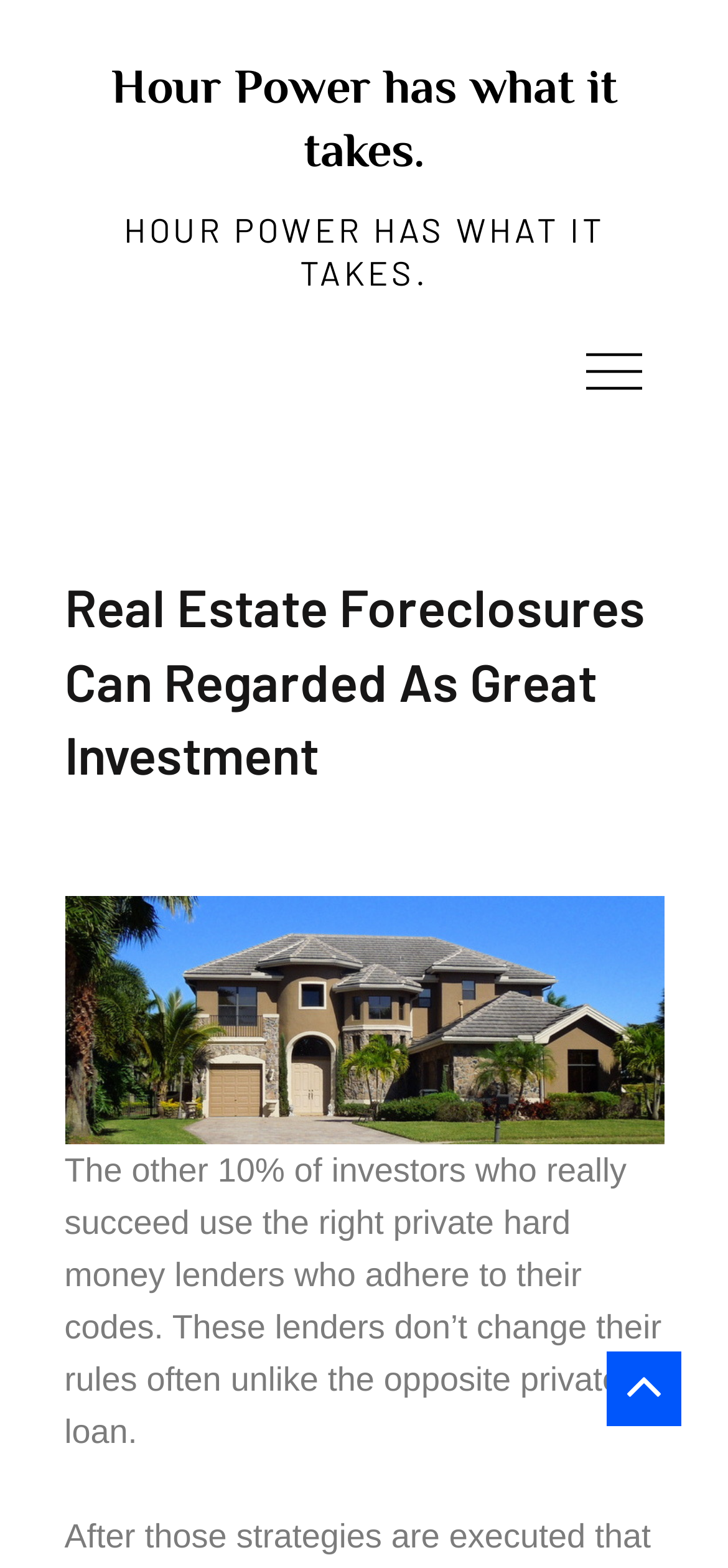Summarize the webpage comprehensively, mentioning all visible components.

The webpage appears to be an article or blog post about real estate foreclosures as a great investment opportunity. At the top of the page, there is a heading that reads "Hour Power has what it takes" in a prominent font size, with a link to the same text below it. 

Below the heading, there is a large button labeled "Primary Menu" that is not expanded. To the right of the button, there is a header section that contains a heading with the title of the article, "Real Estate Foreclosures Can Regarded As Great Investment". This heading is also a link. 

Below the header section, there is an image that takes up a significant portion of the page. Underneath the image, there is a block of text that summarizes the article's content, stating that successful investors use the right private hard money lenders who adhere to their codes, unlike other private loan providers who frequently change their rules.